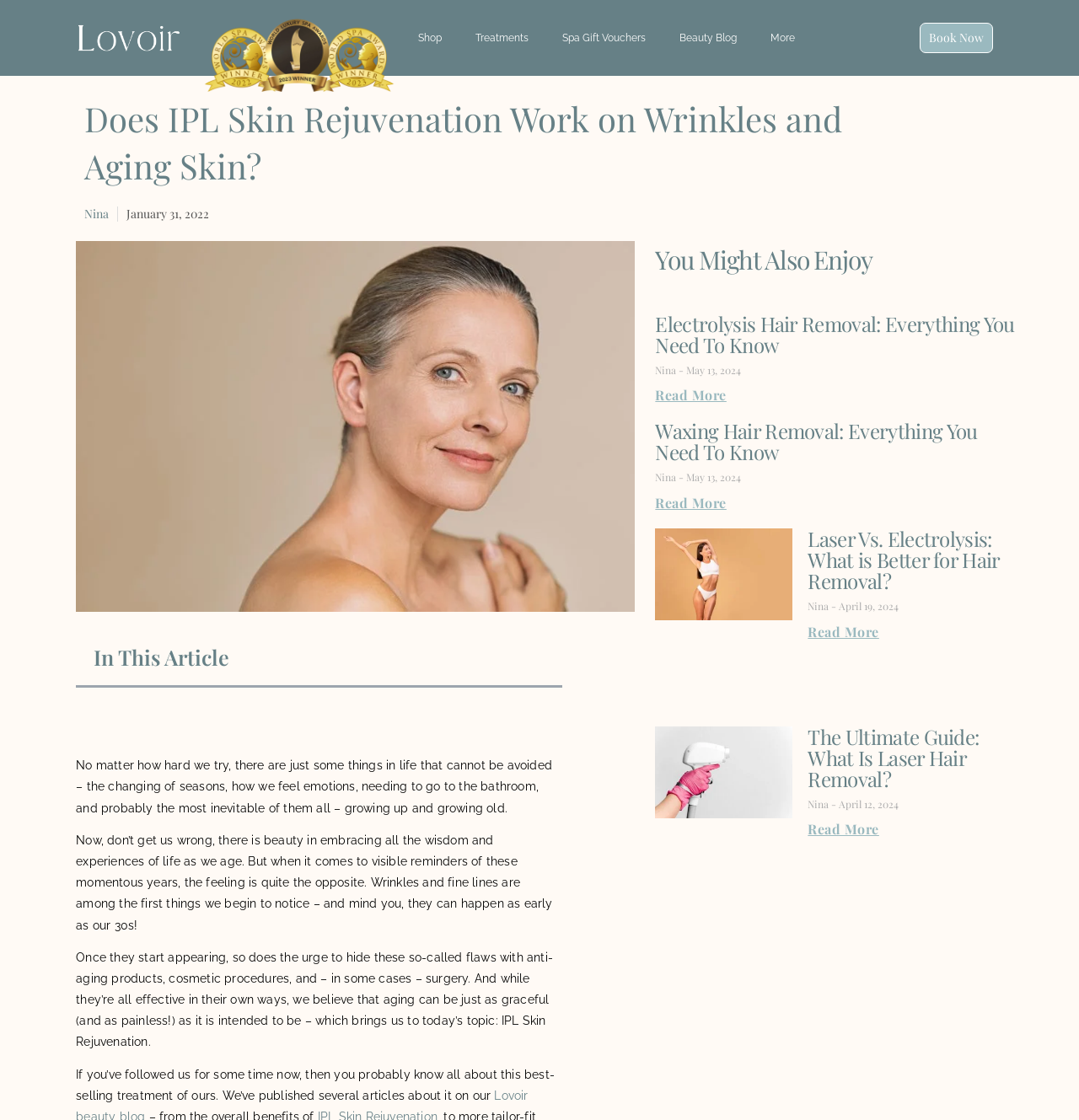Predict the bounding box coordinates of the area that should be clicked to accomplish the following instruction: "Read more about '30 Best sites to Buy Instagram Followers'". The bounding box coordinates should consist of four float numbers between 0 and 1, i.e., [left, top, right, bottom].

None